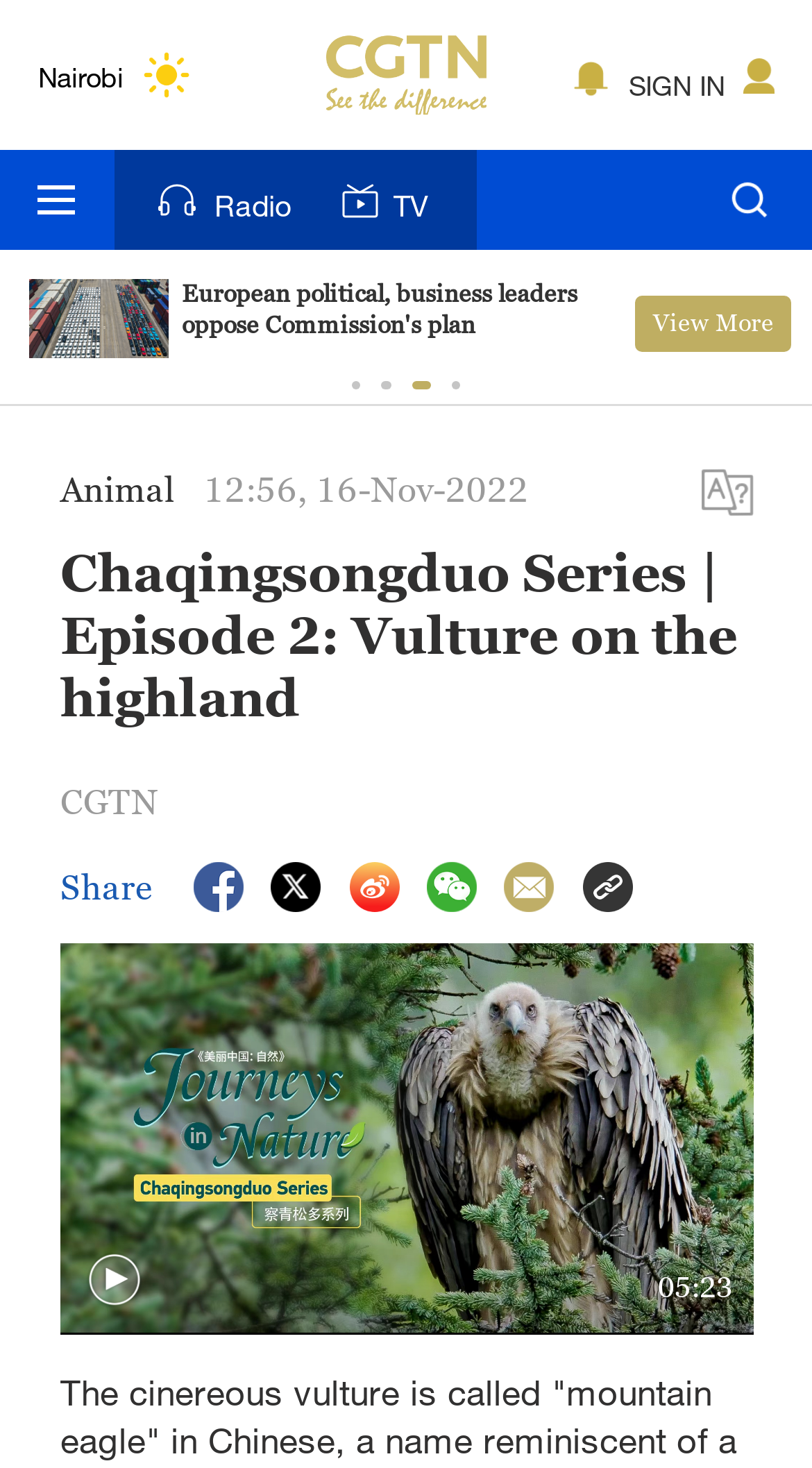What is the current time displayed on the webpage?
Refer to the image and offer an in-depth and detailed answer to the question.

I looked for the time displayed on the webpage and found it to be 12:56, which is accompanied by the date 16-Nov-2022.